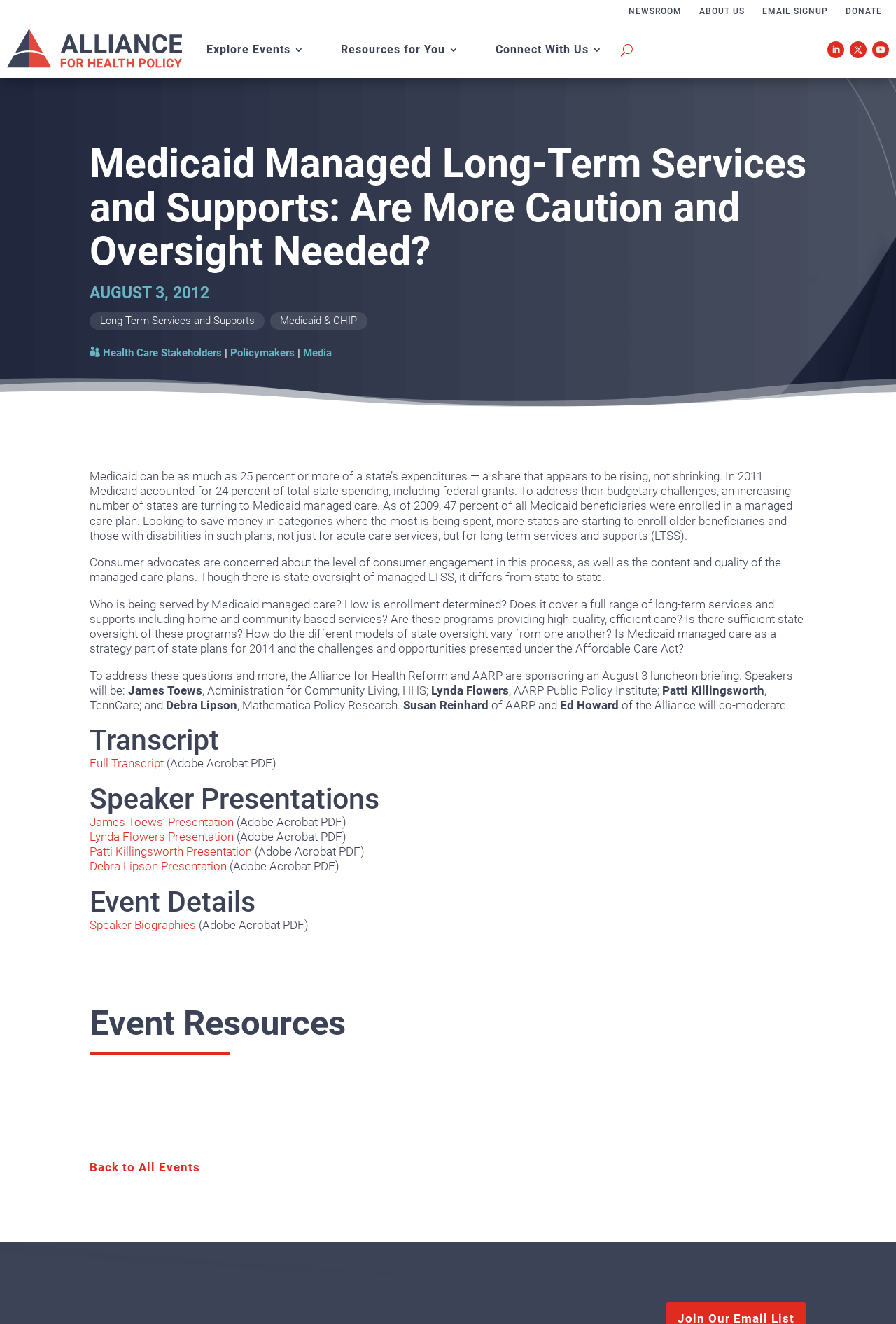What is the organization sponsoring the event?
Please respond to the question with as much detail as possible.

The organization sponsoring the event can be determined by reading the text 'The Alliance for Health Reform and AARP are sponsoring an August 3 luncheon briefing.' which is located at the top of the webpage.